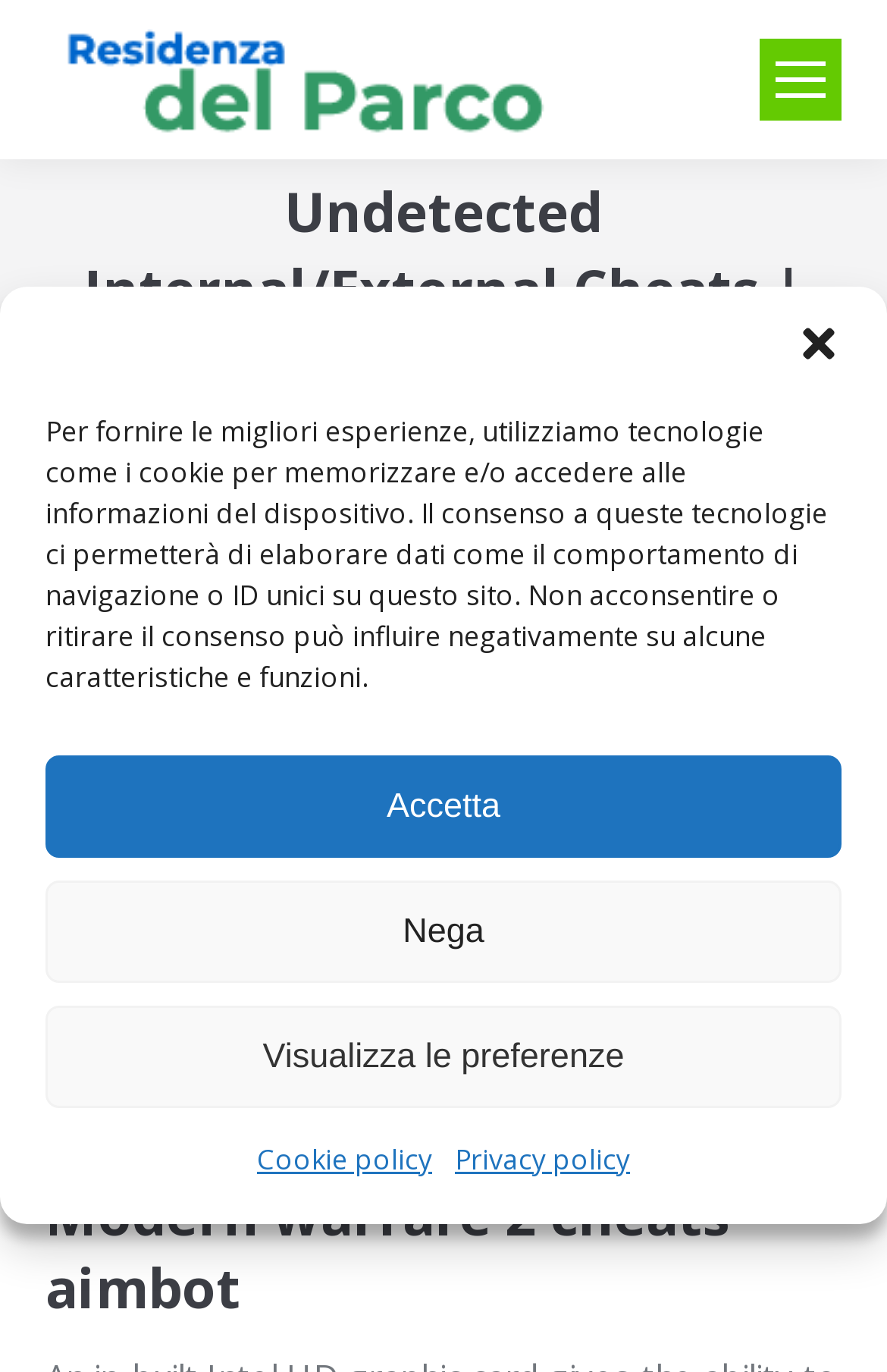Using floating point numbers between 0 and 1, provide the bounding box coordinates in the format (top-left x, top-left y, bottom-right x, bottom-right y). Locate the UI element described here: Hwid spoofer

[0.103, 0.502, 0.346, 0.536]